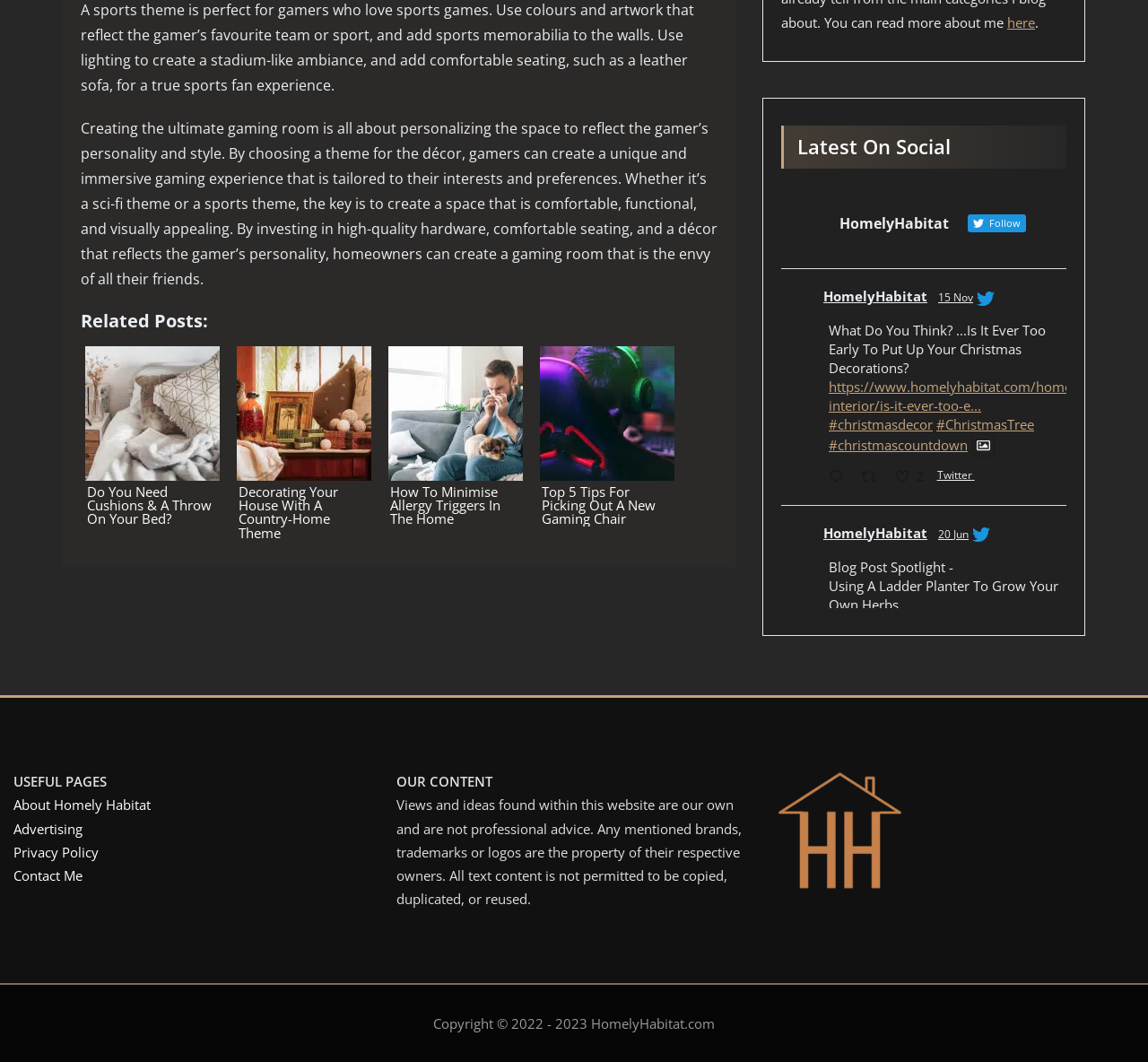Provide a single word or phrase answer to the question: 
What is the theme of the gaming room?

sci-fi or sports